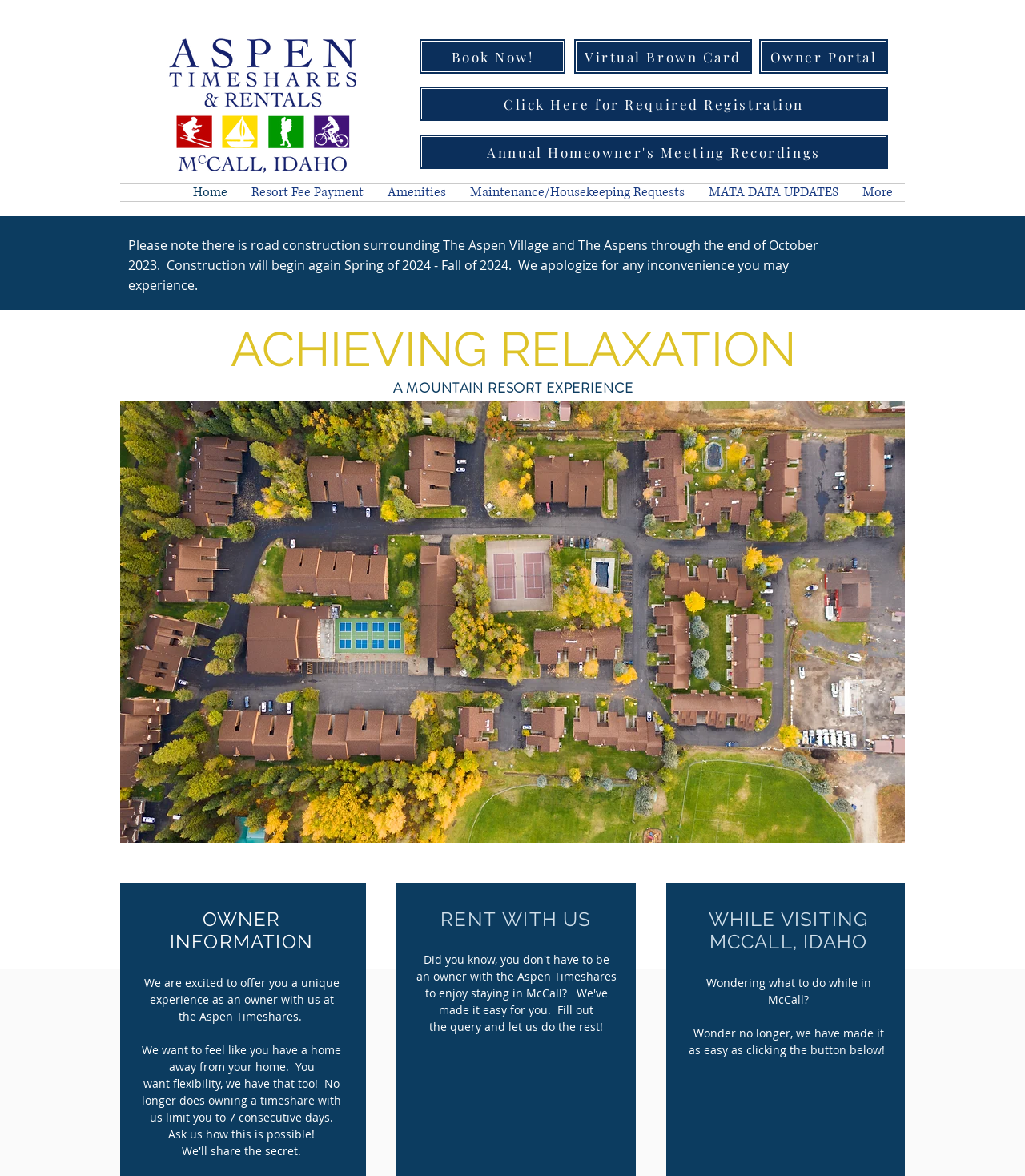What is the theme of the image 'DJI_0042.jpg'?
Based on the image, provide a one-word or brief-phrase response.

Mountain resort